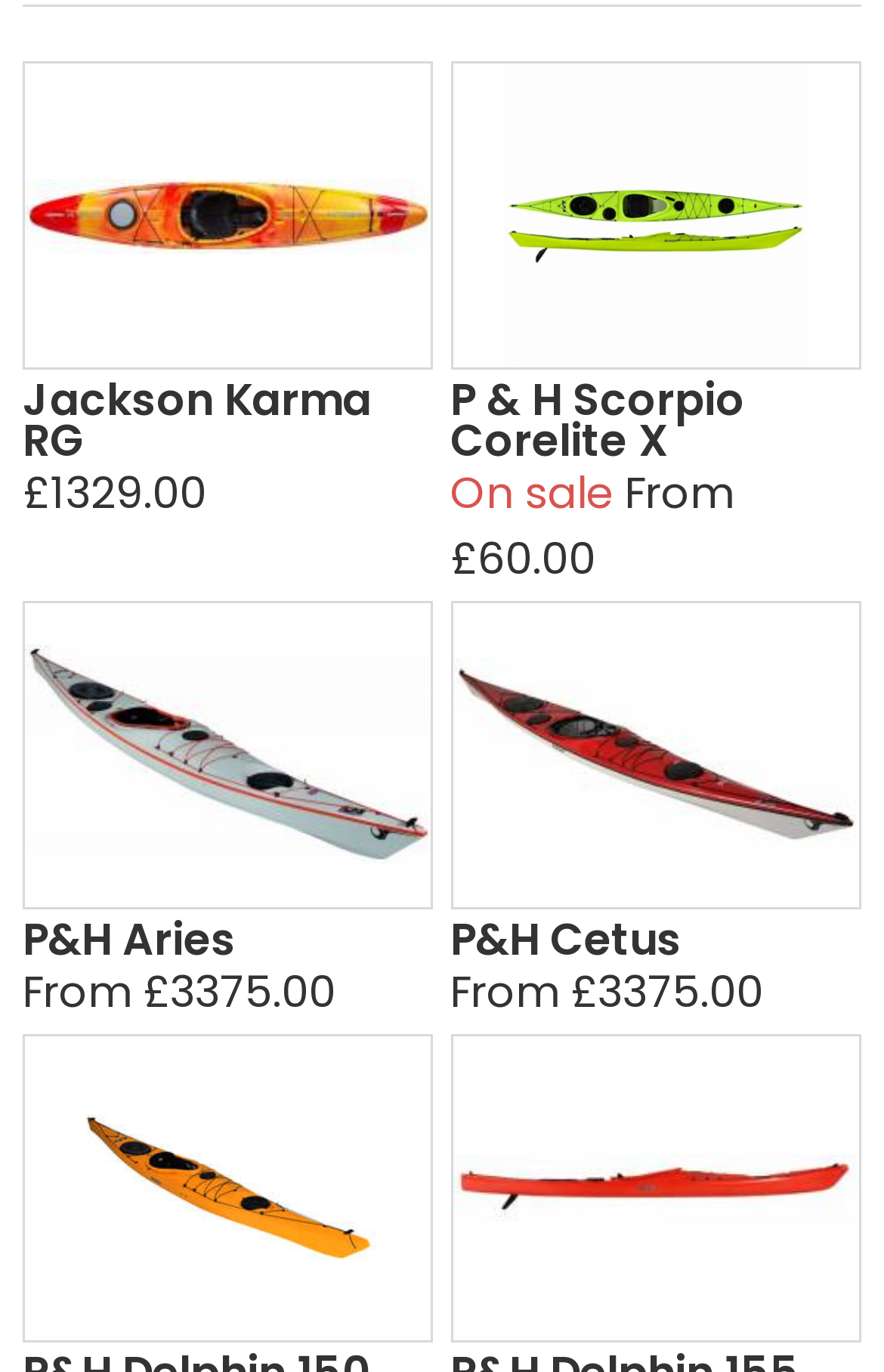Please provide the bounding box coordinates for the element that needs to be clicked to perform the instruction: "Contact". The coordinates must consist of four float numbers between 0 and 1, formatted as [left, top, right, bottom].

None